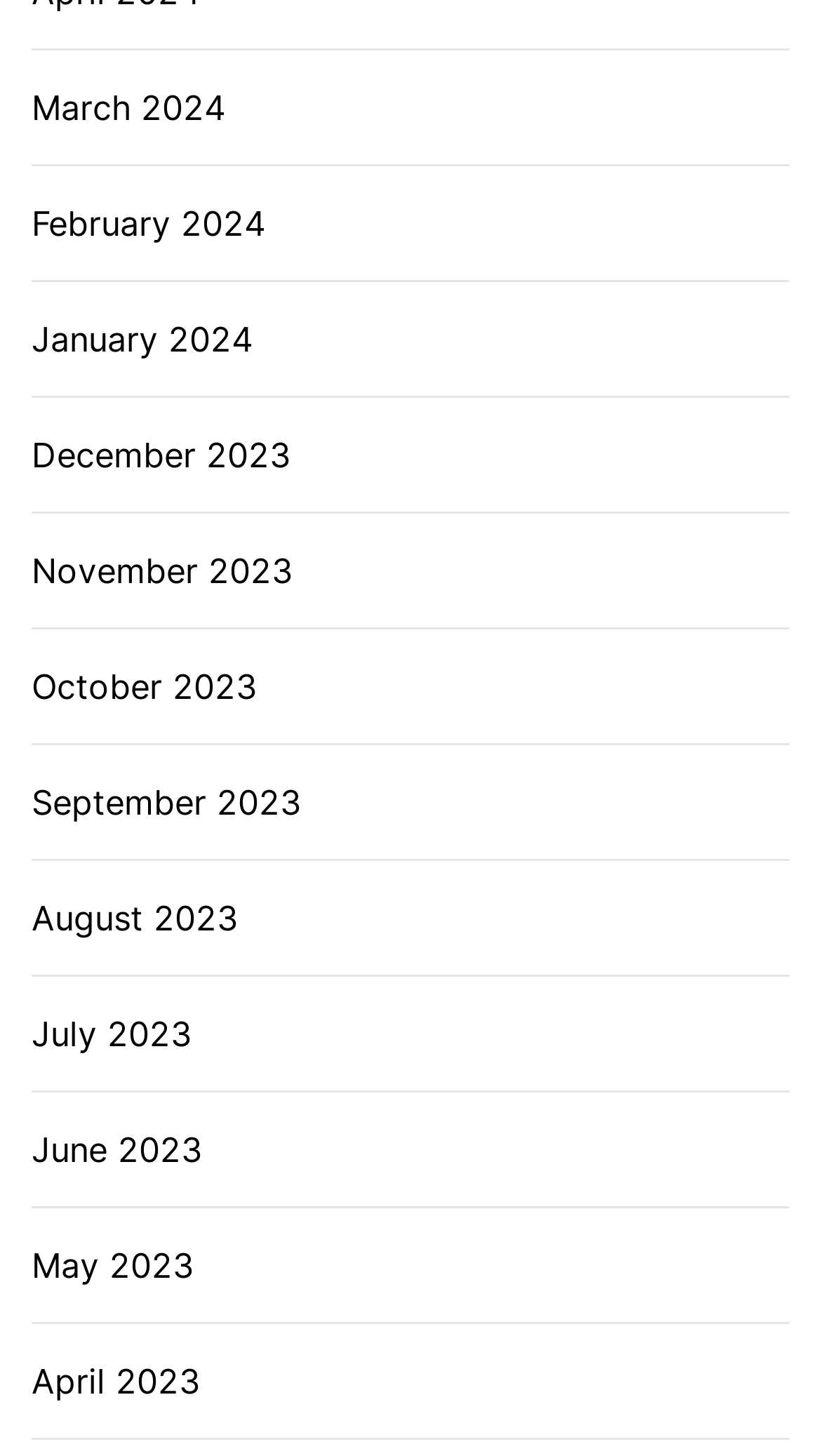What is the most recent month listed?
Please give a detailed answer to the question using the information shown in the image.

By examining the list of links, I can see that the topmost link is 'March 2024', which suggests that it is the most recent month listed.